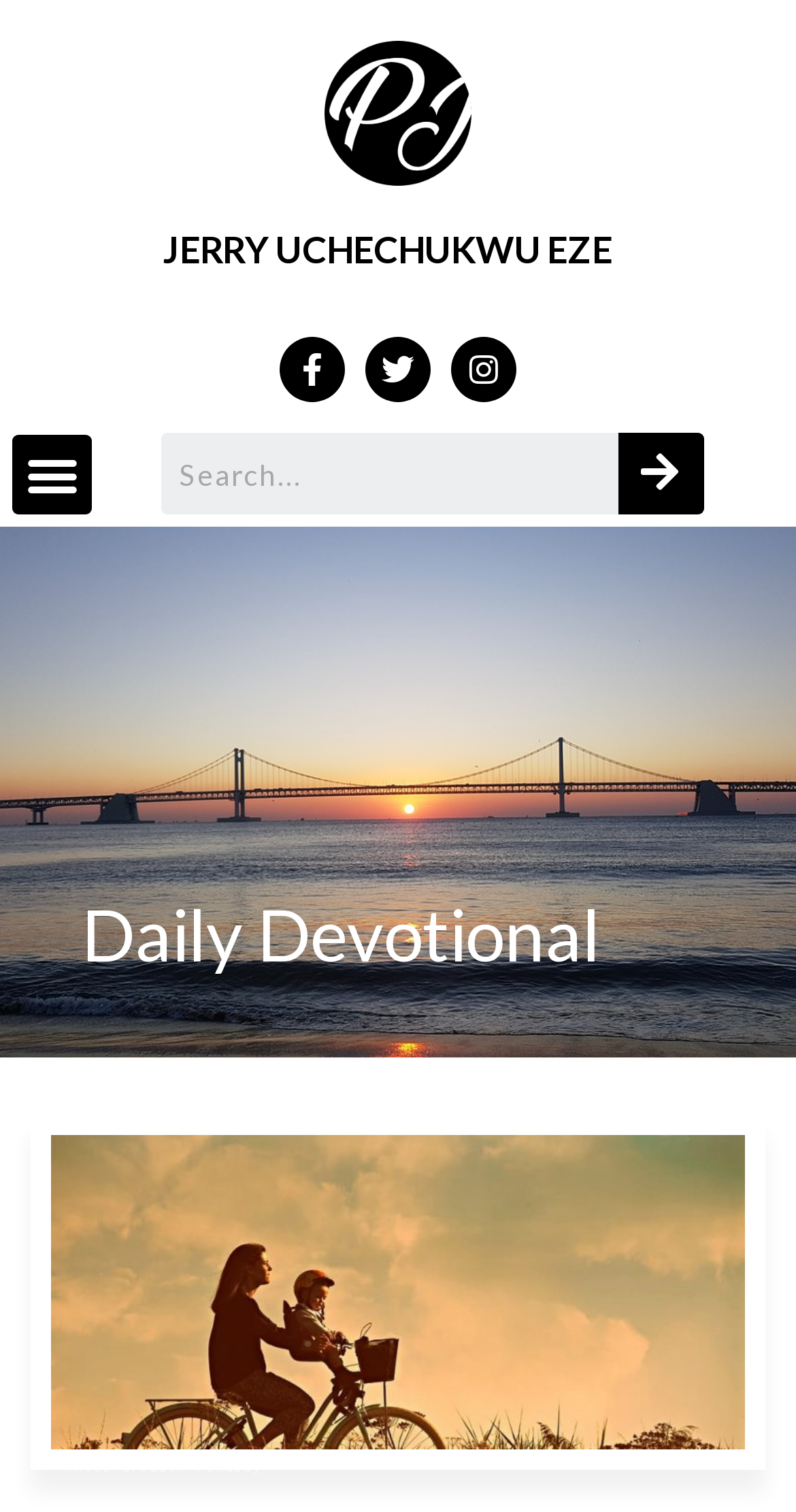Kindly determine the bounding box coordinates for the area that needs to be clicked to execute this instruction: "Click on the Facebook link".

[0.351, 0.223, 0.433, 0.266]